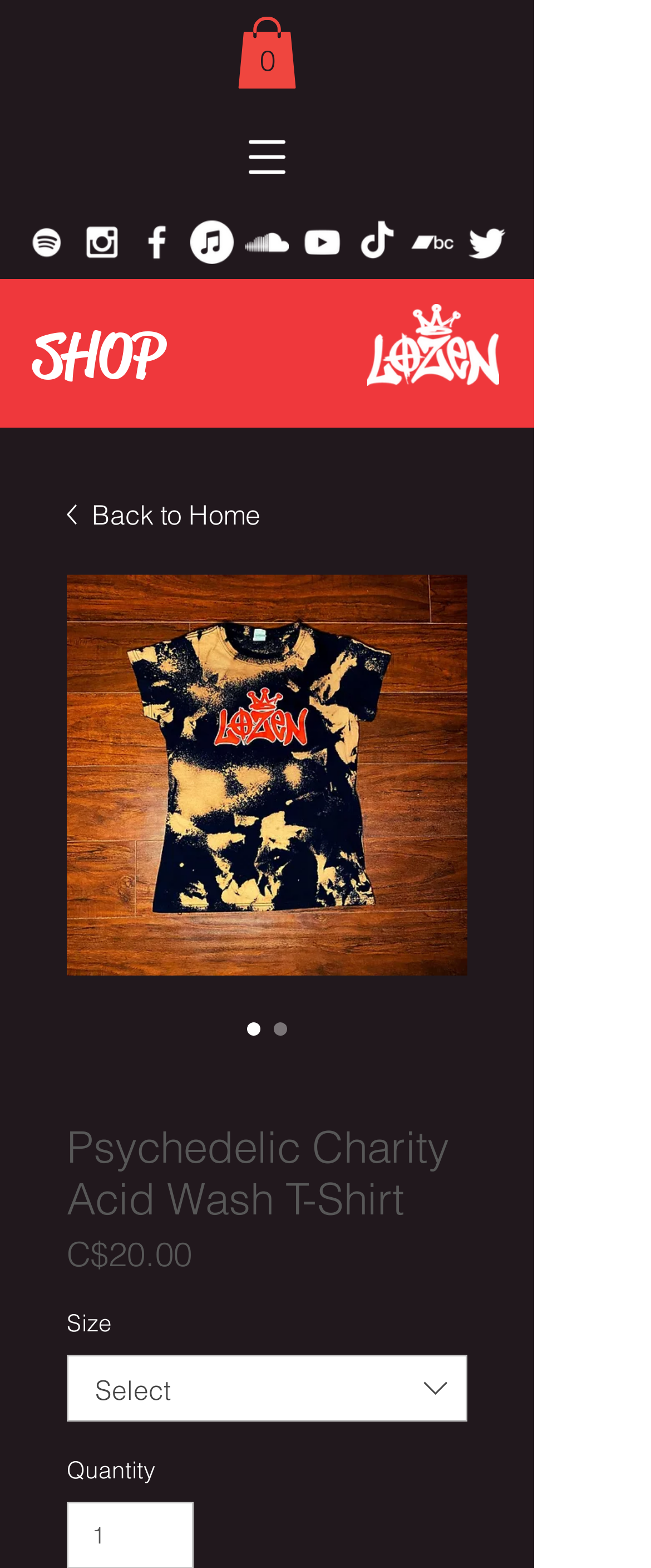What social media platforms are available for navigation?
Please ensure your answer to the question is detailed and covers all necessary aspects.

I found the social media platforms by looking at the list of links at the top of the page, which include Spotify, Instagram, Facebook, Apple Music, SoundCloud, YouTube, TikTok, and Twitter.